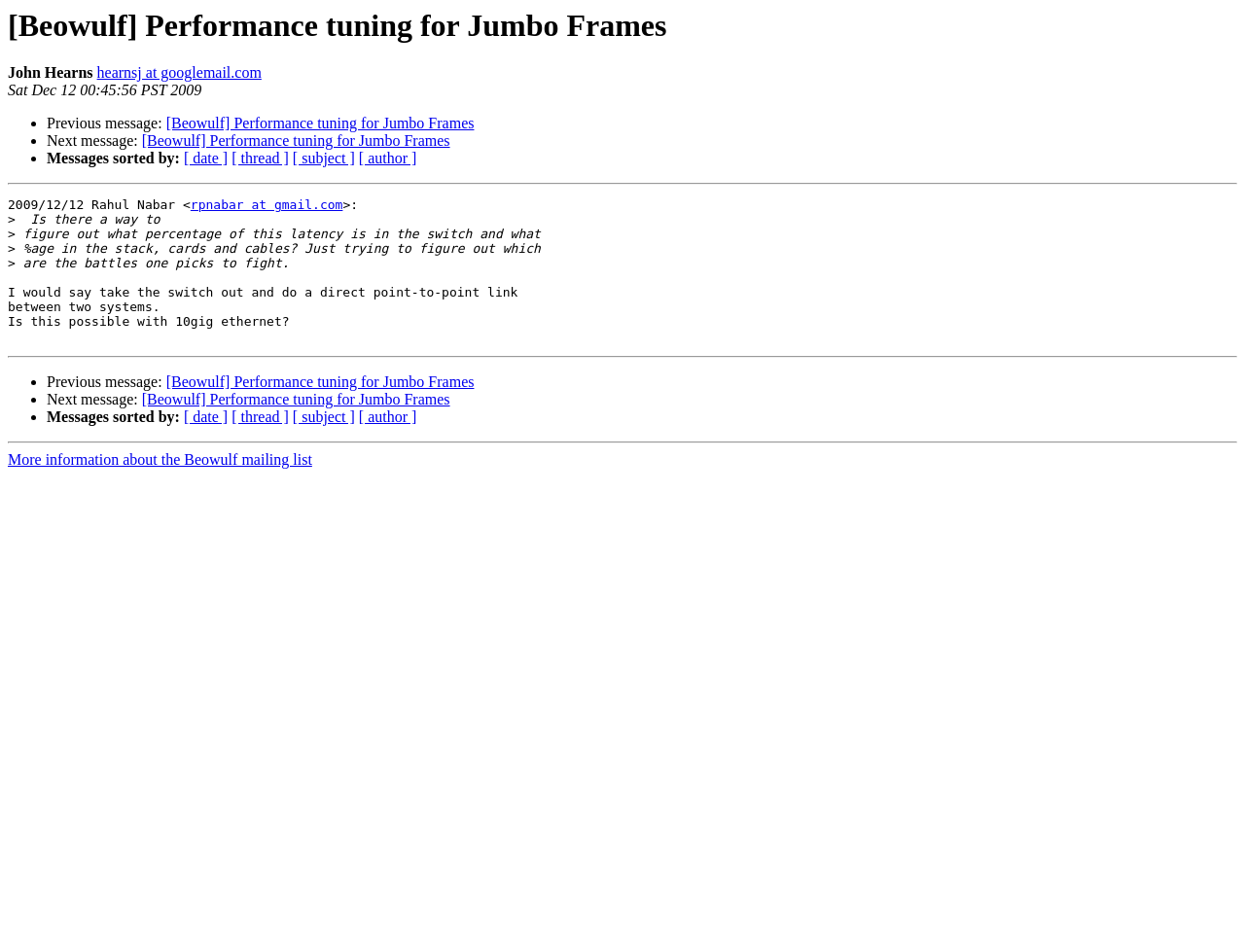Who is the author of the message?
Using the information presented in the image, please offer a detailed response to the question.

The author of the message can be determined by looking at the text '2009/12/12 Rahul Nabar <rpnabar at gmail.com>' which indicates that Rahul Nabar is the sender of the email.